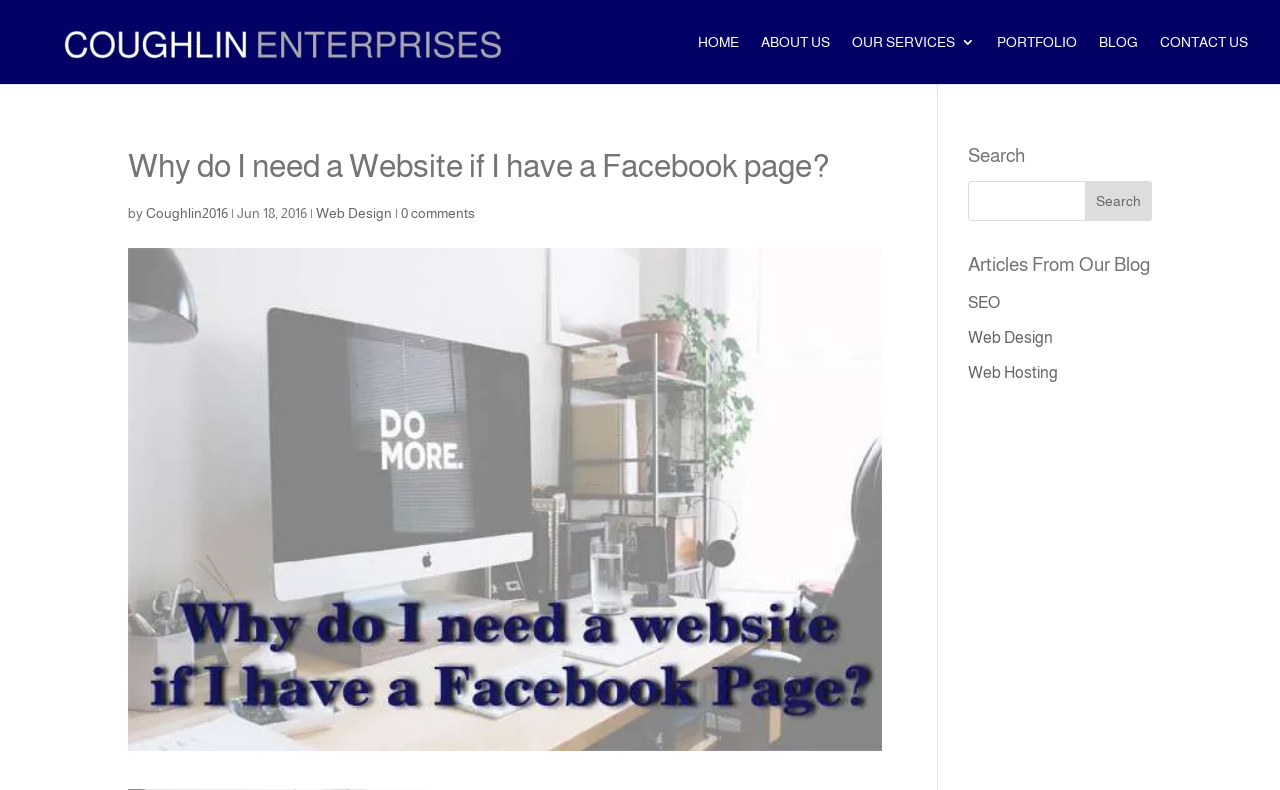What is the topic of the article?
Look at the image and answer the question with a single word or phrase.

Why do I need a website if I have a Facebook page